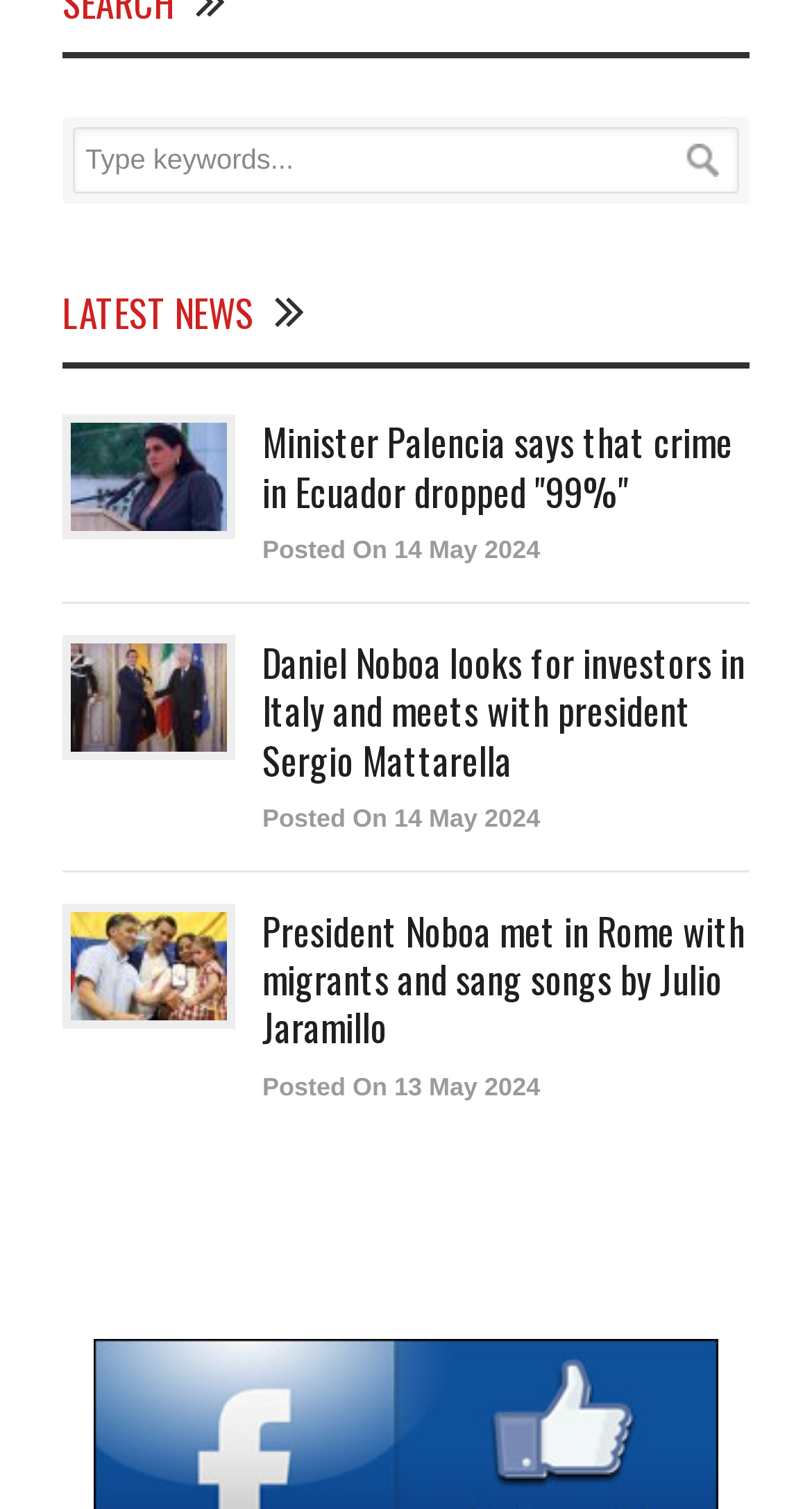Provide a one-word or short-phrase answer to the question:
What is the date of the latest news article?

14 May 2024